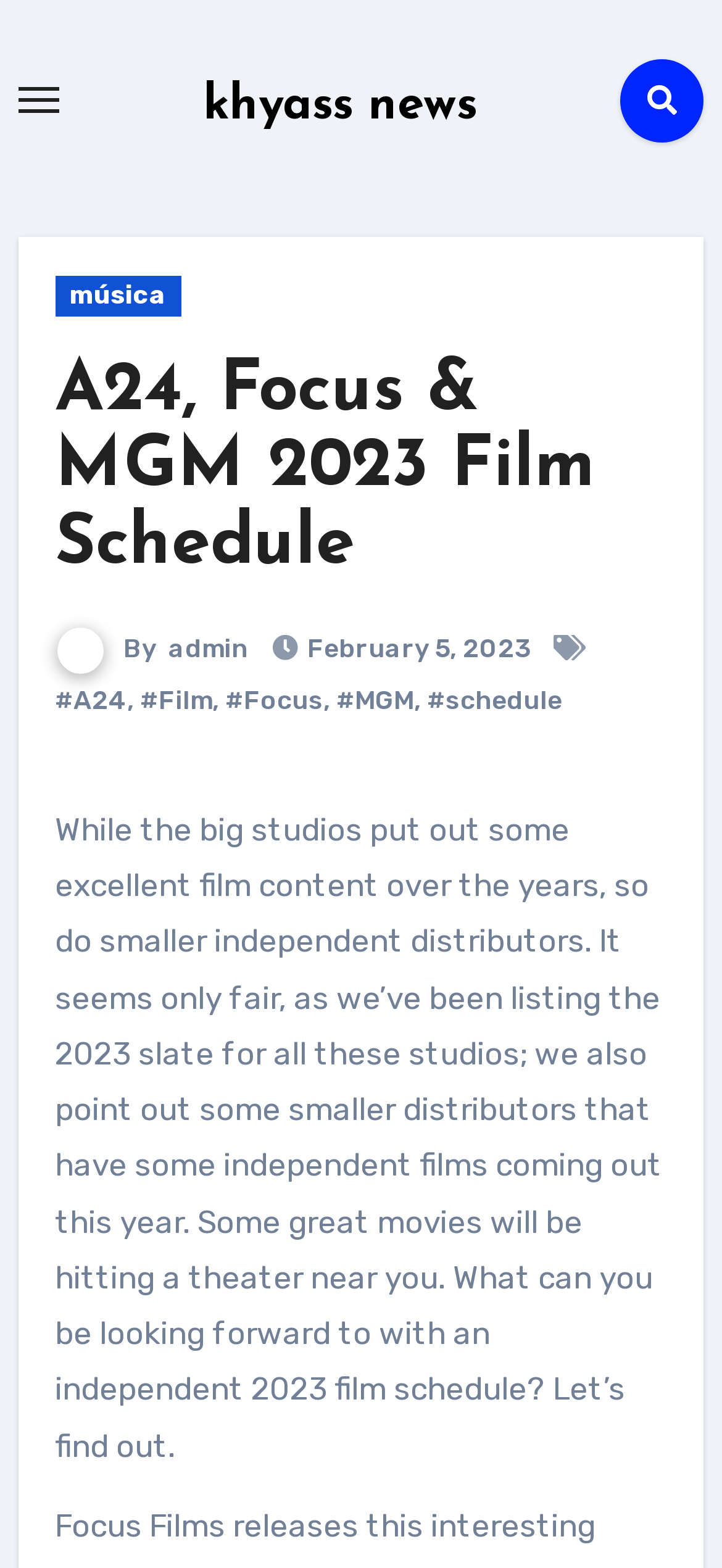Determine the bounding box coordinates of the area to click in order to meet this instruction: "Explore films under #A24".

[0.076, 0.437, 0.176, 0.457]